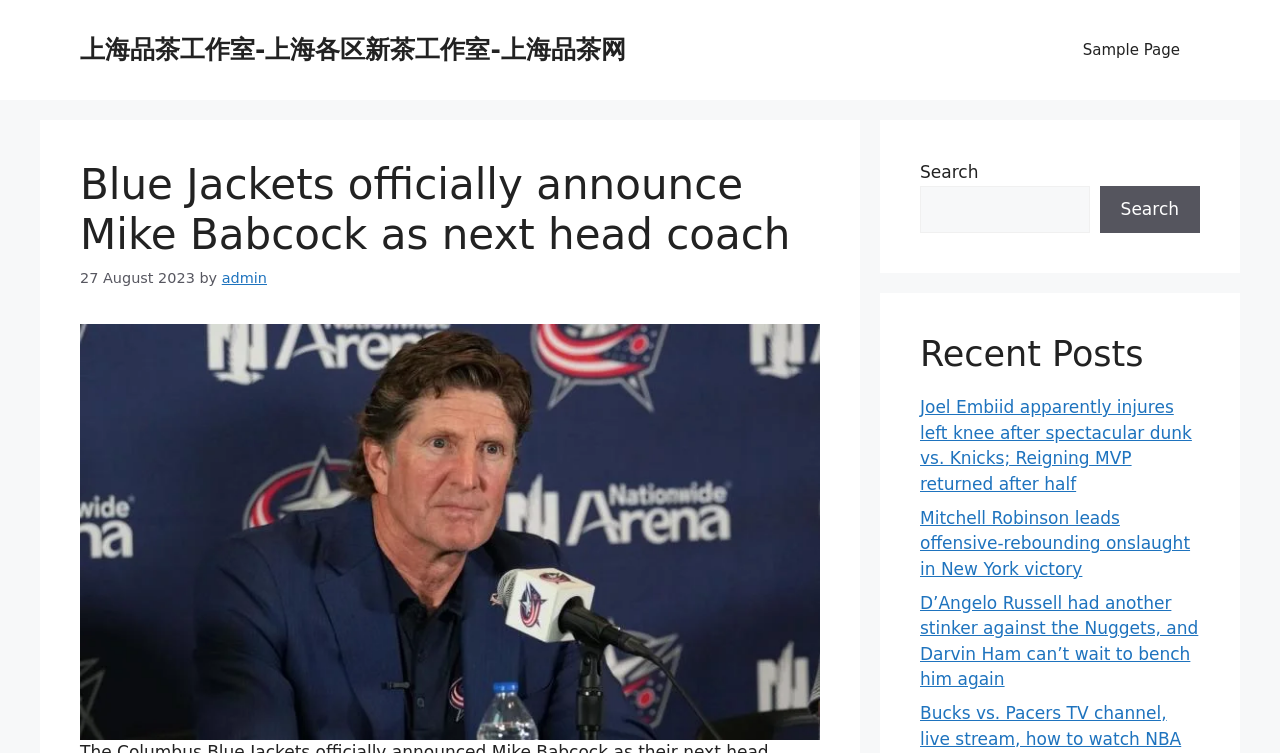What is the date of the article?
From the screenshot, supply a one-word or short-phrase answer.

27 August 2023